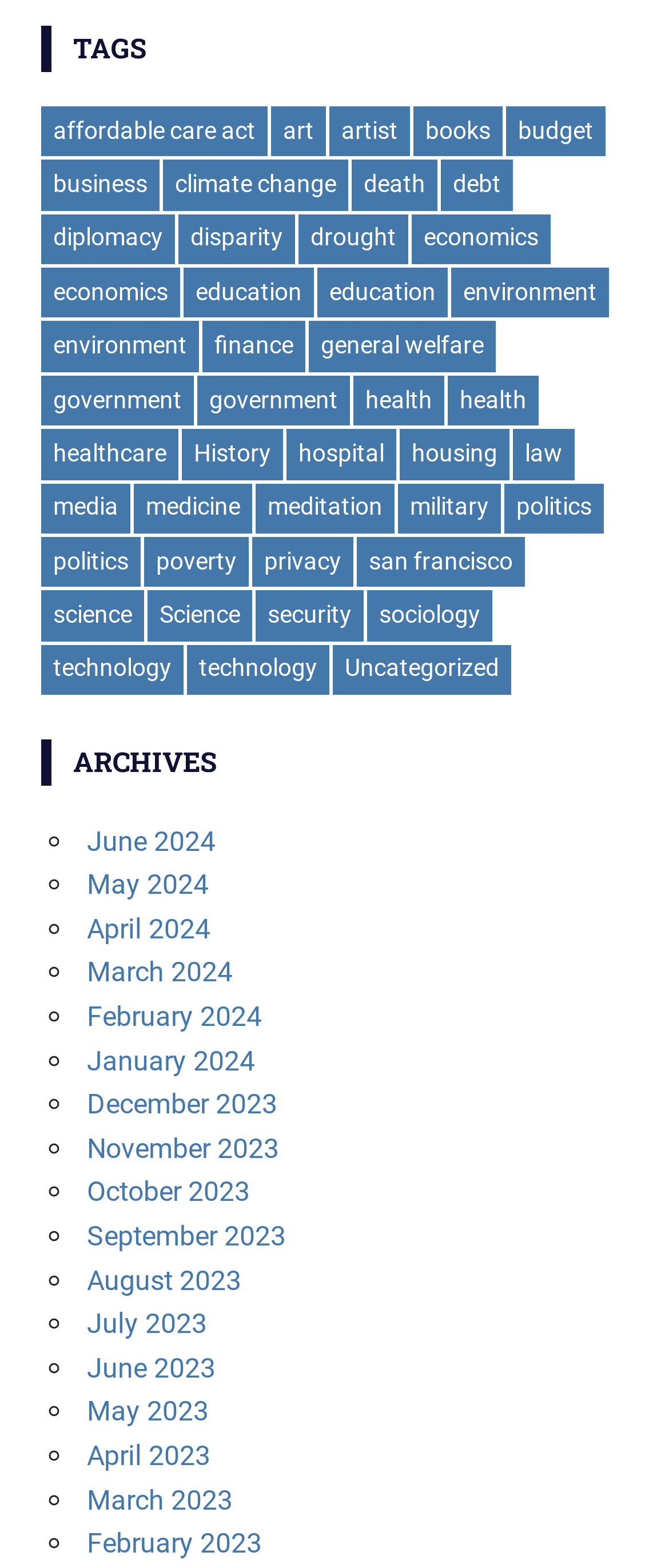Please identify the bounding box coordinates of the element I need to click to follow this instruction: "click on 'affordable care act'".

[0.062, 0.068, 0.4, 0.1]